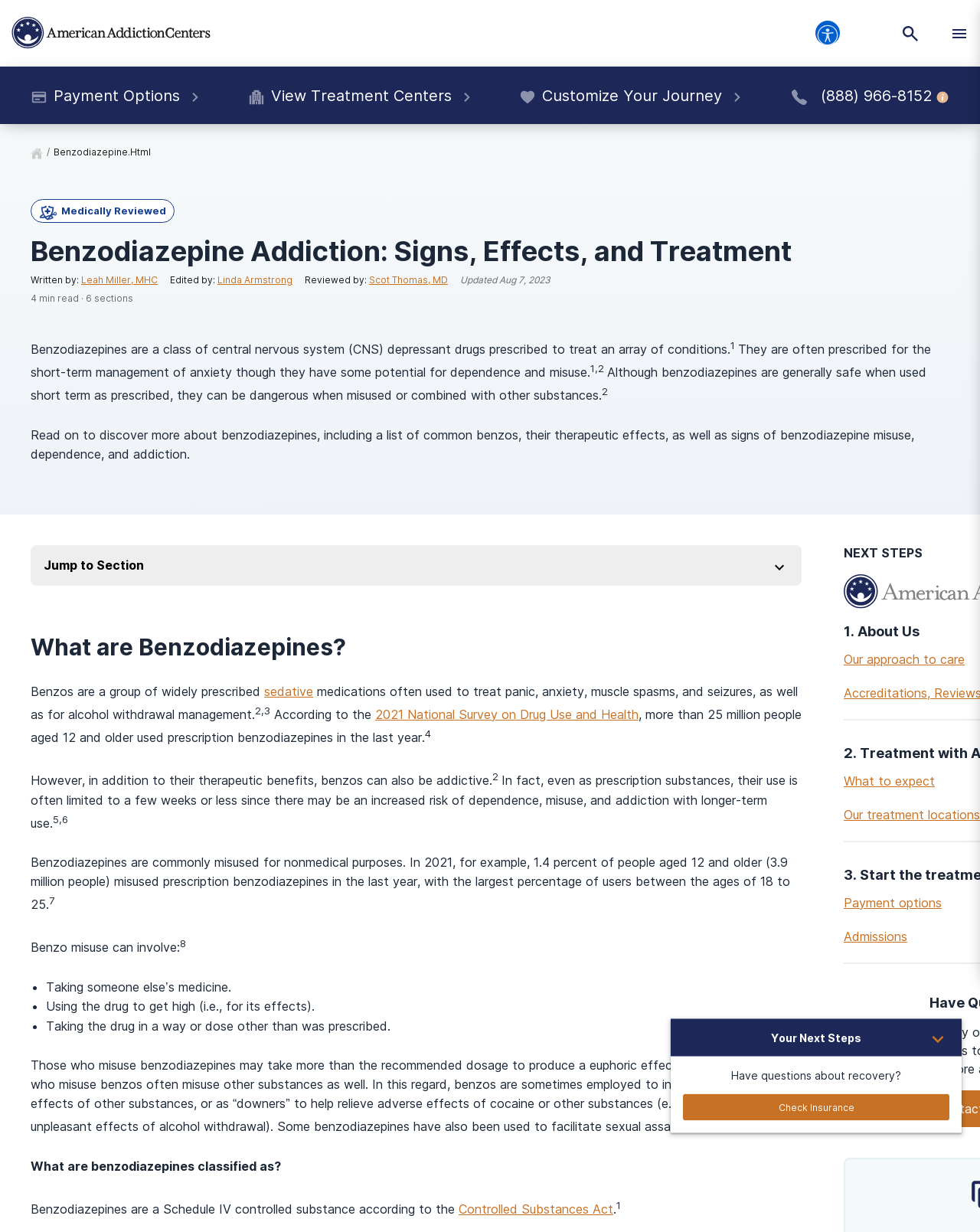What is the phone number at the top of the webpage?
Please use the visual content to give a single word or phrase answer.

(888) 966-8152